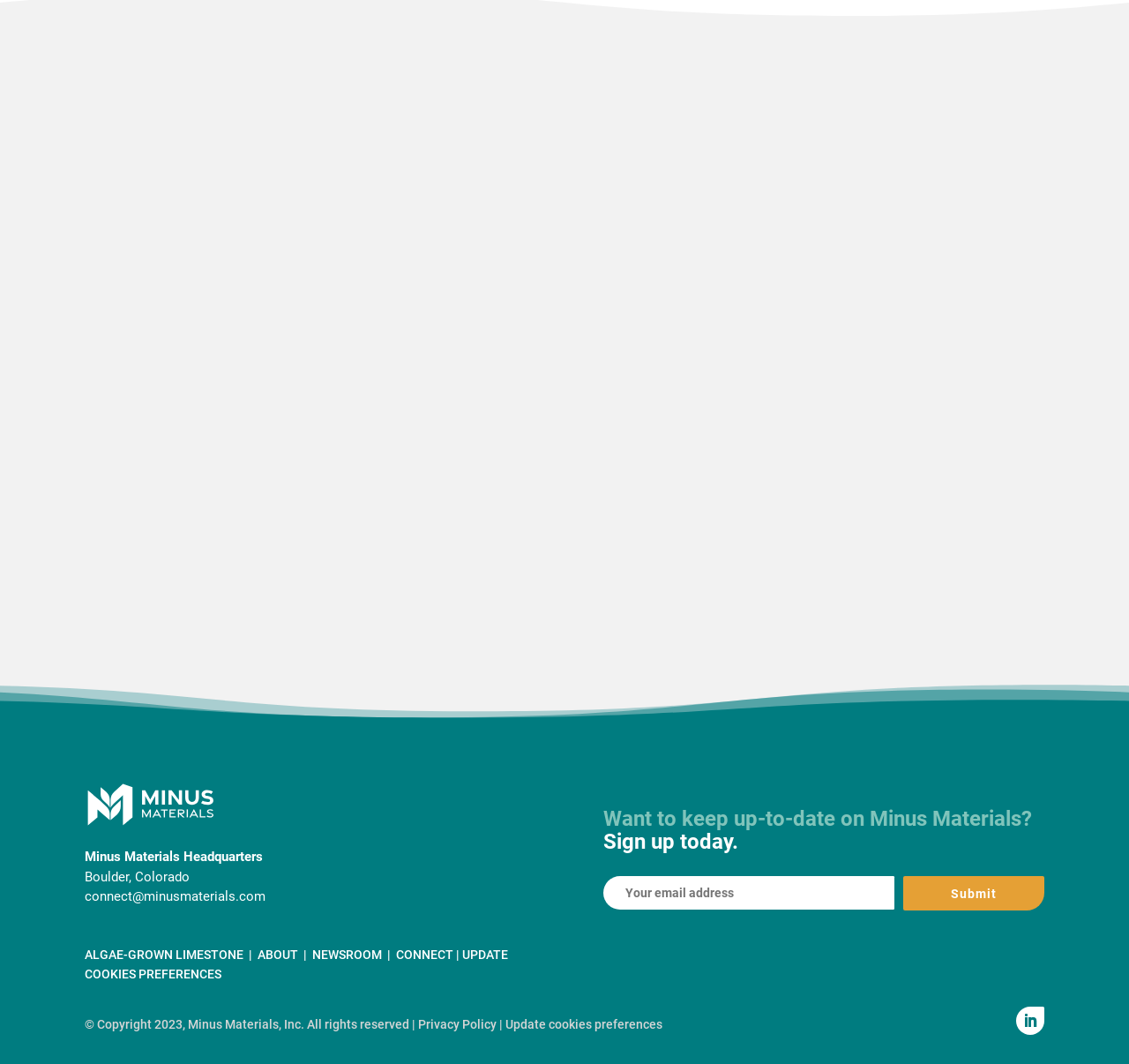Locate the bounding box coordinates of the clickable region to complete the following instruction: "Get in touch with Minus Materials."

[0.075, 0.835, 0.235, 0.85]